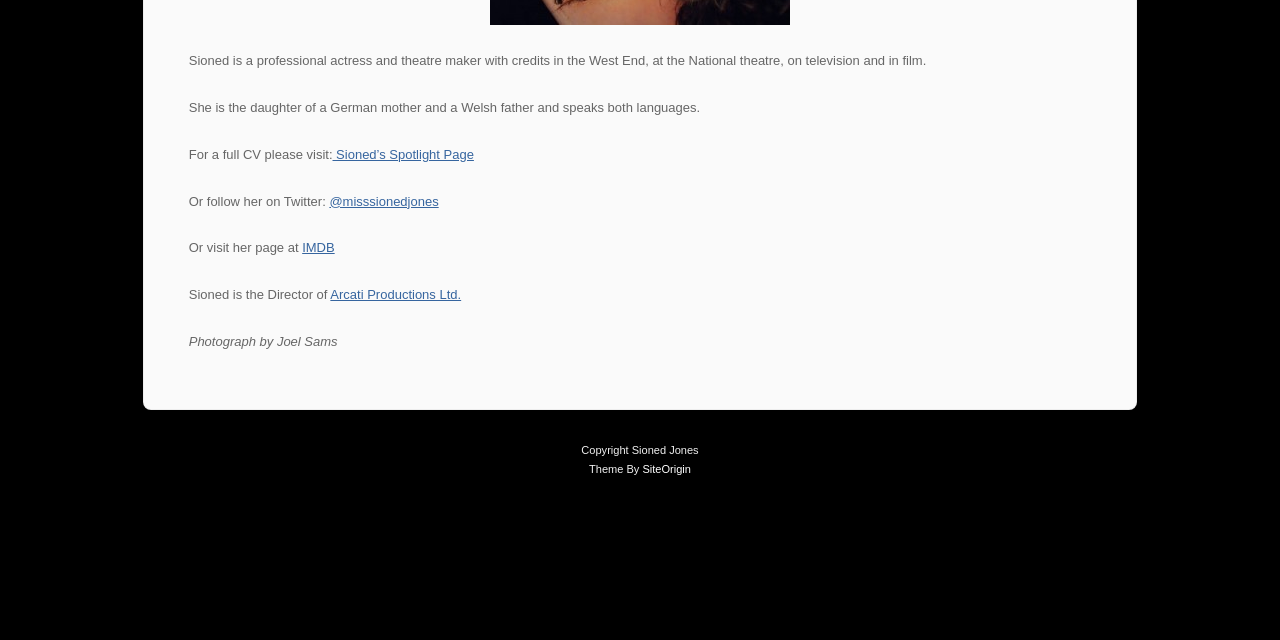Given the element description SiteOrigin, specify the bounding box coordinates of the corresponding UI element in the format (top-left x, top-left y, bottom-right x, bottom-right y). All values must be between 0 and 1.

[0.502, 0.723, 0.54, 0.742]